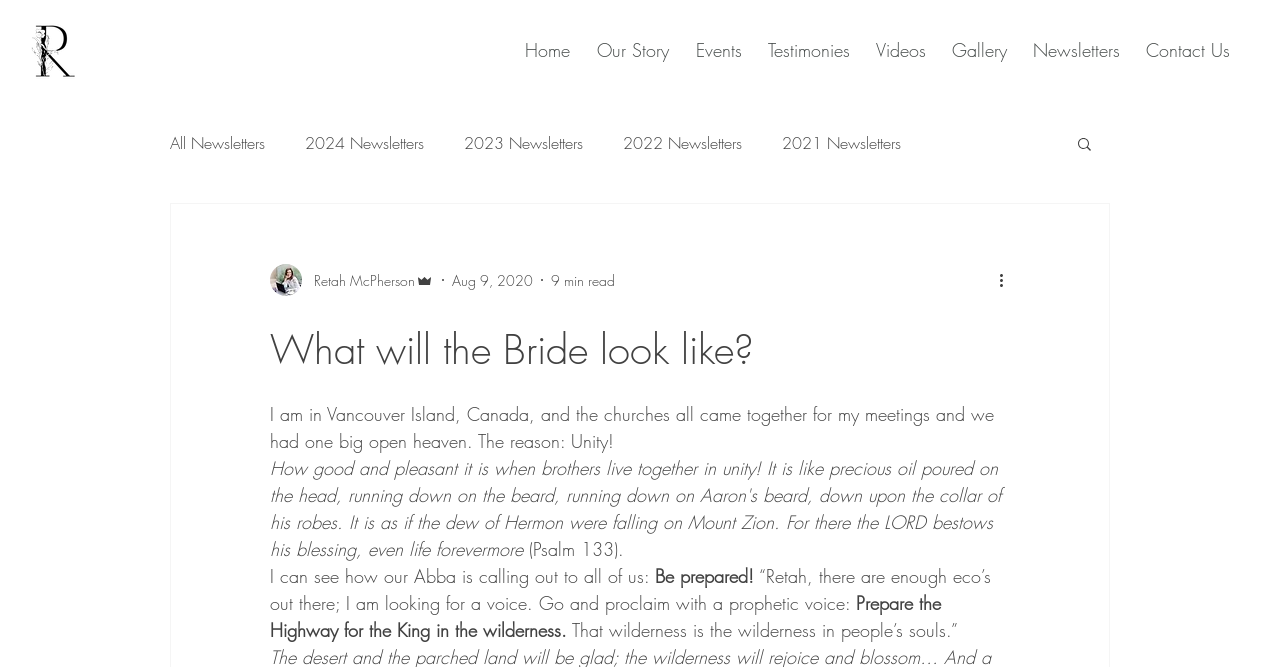Find the headline of the webpage and generate its text content.

What will the Bride look like?